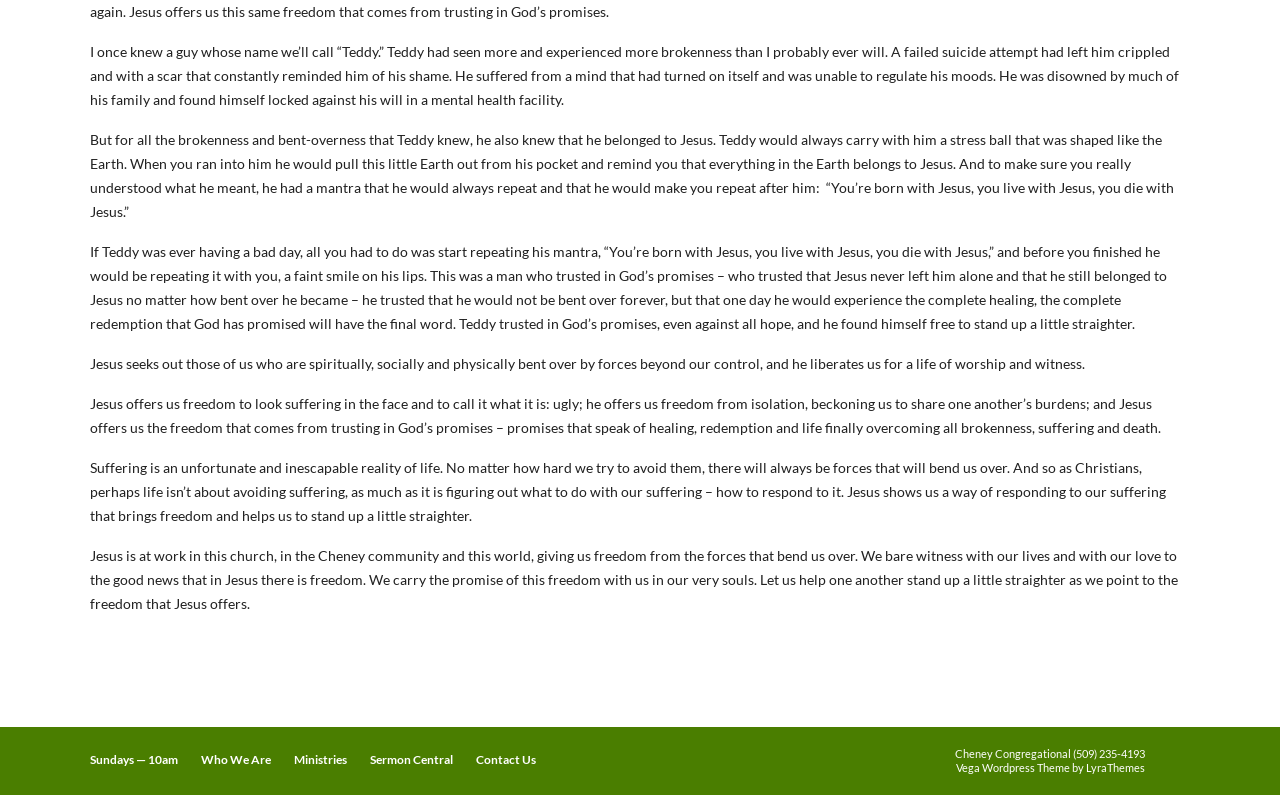Locate the bounding box of the UI element with the following description: "Contact Us".

[0.372, 0.941, 0.419, 0.971]